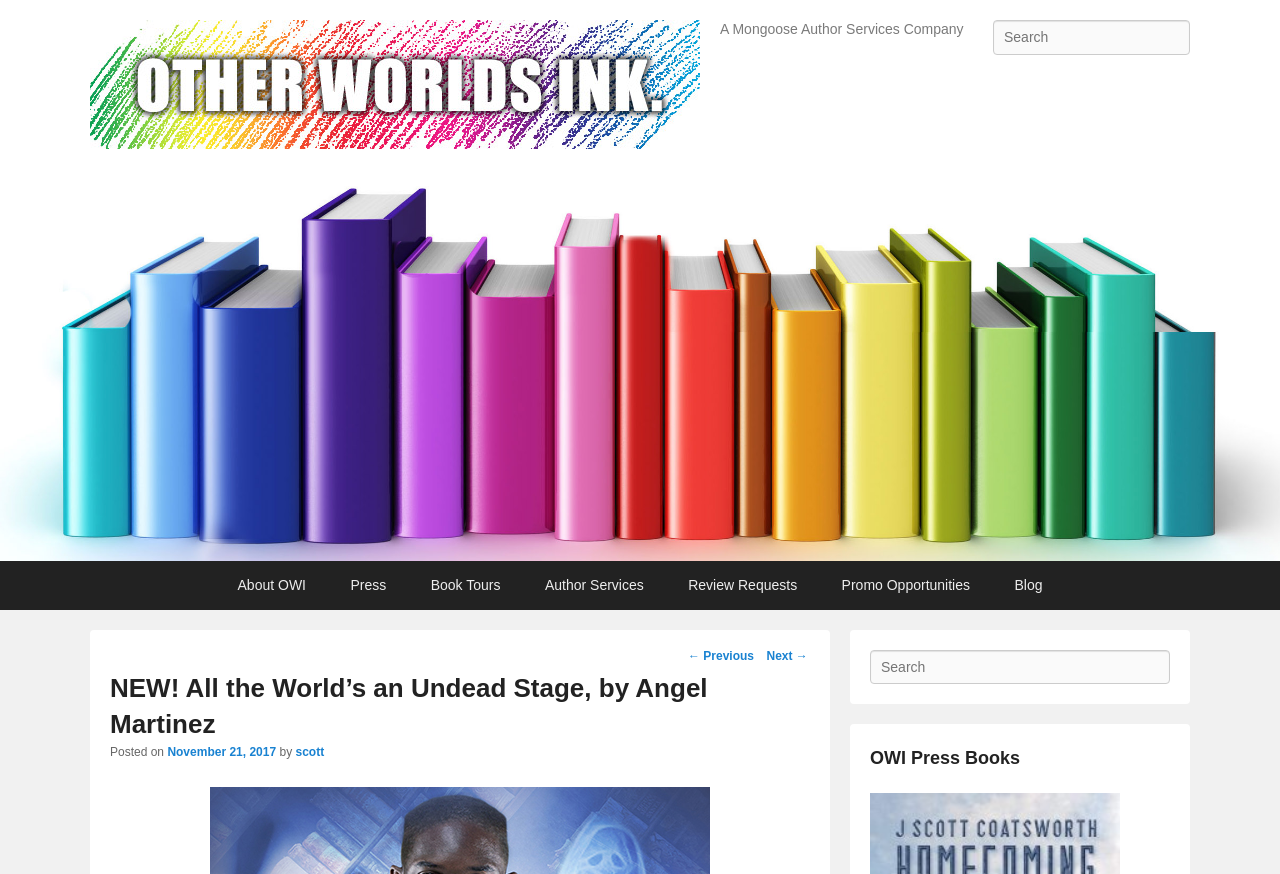What is the name of the company?
Based on the image, provide a one-word or brief-phrase response.

Other Worlds Ink